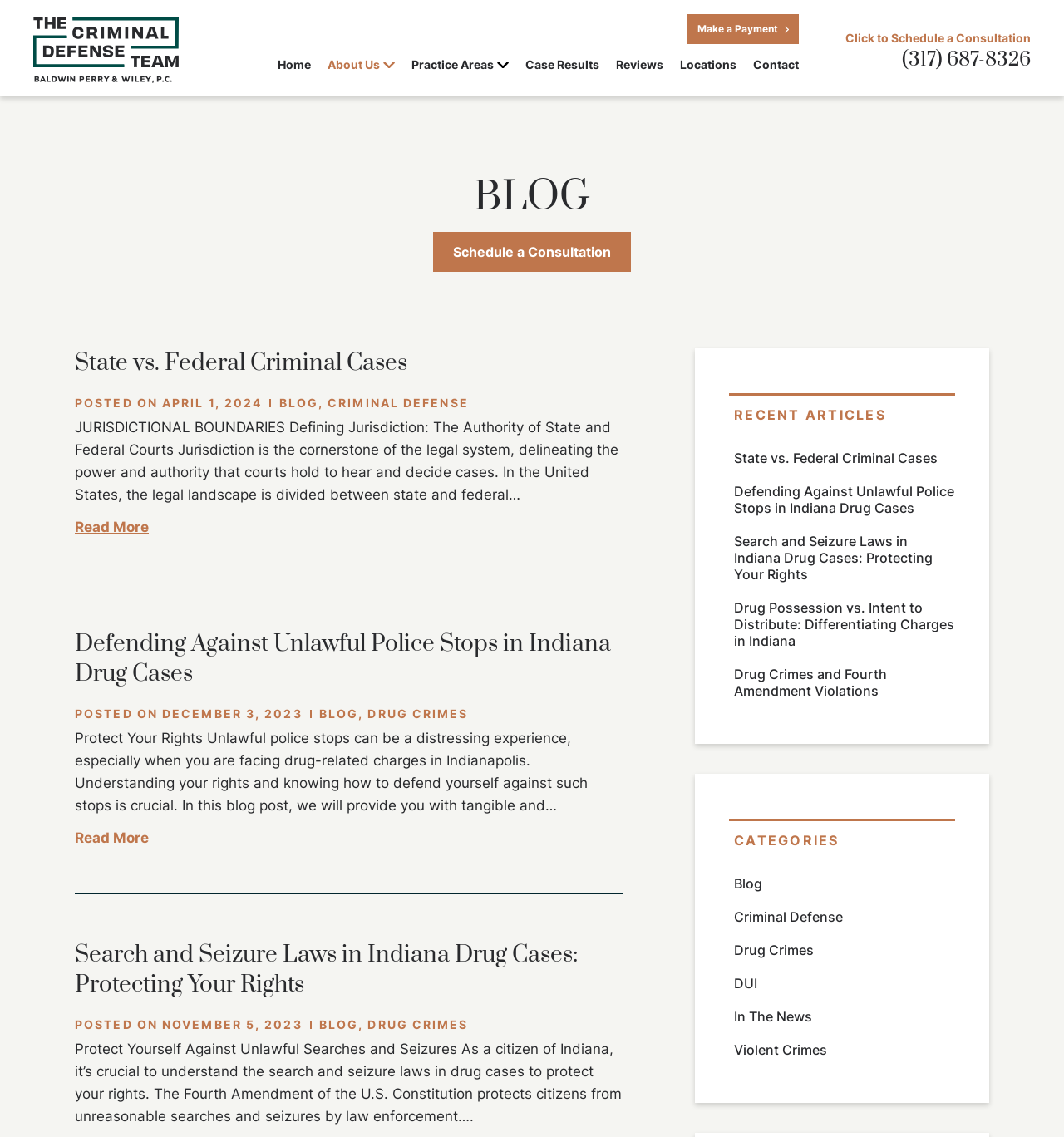Using the description "Contact", locate and provide the bounding box of the UI element.

[0.708, 0.05, 0.751, 0.064]